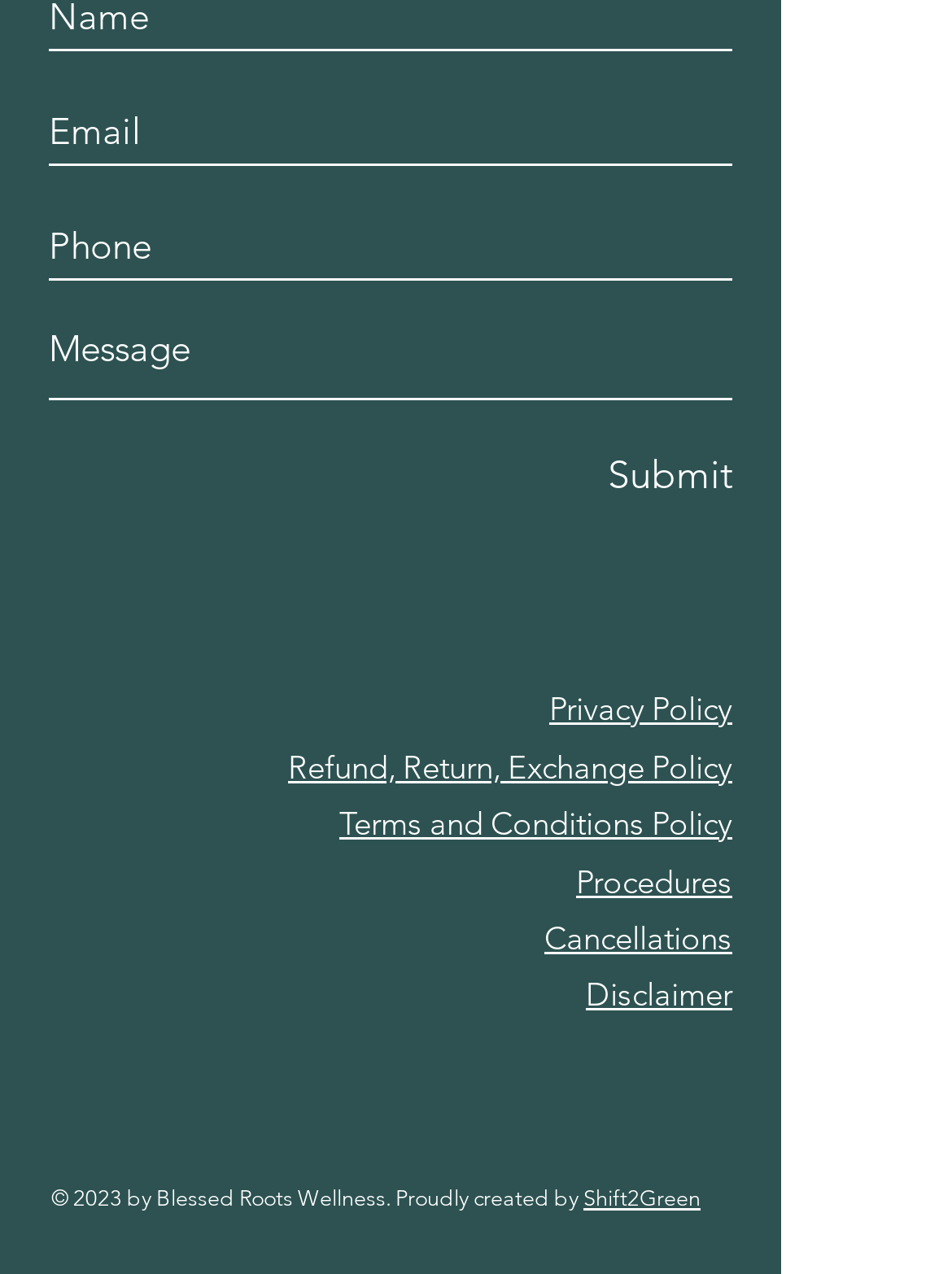What is the name of the company?
Provide a fully detailed and comprehensive answer to the question.

The footer of the webpage contains a link to 'Blessed Roots Wellness' with the copyright symbol, suggesting that it is the name of the company.